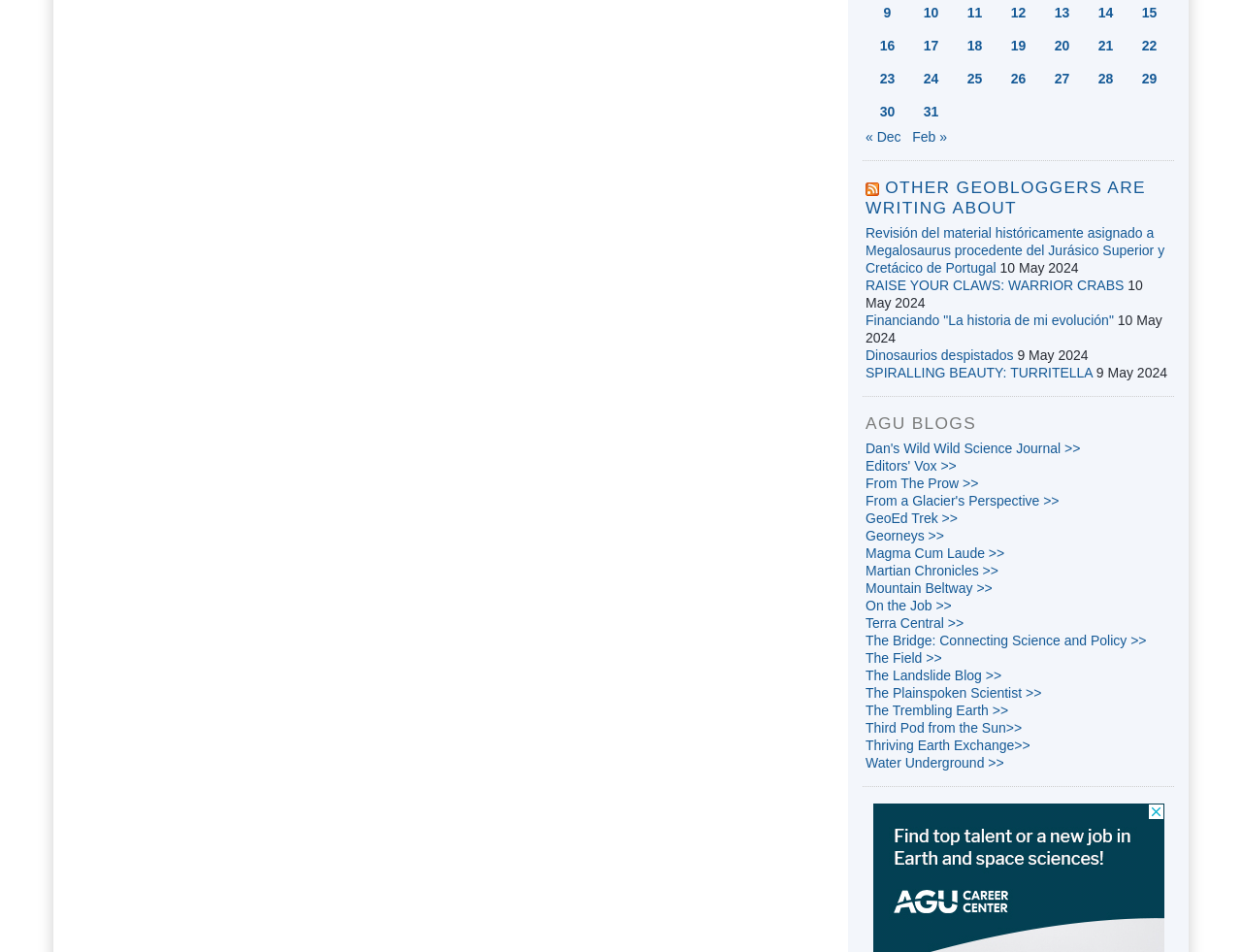Could you find the bounding box coordinates of the clickable area to complete this instruction: "Click on '« Dec'"?

[0.697, 0.136, 0.725, 0.152]